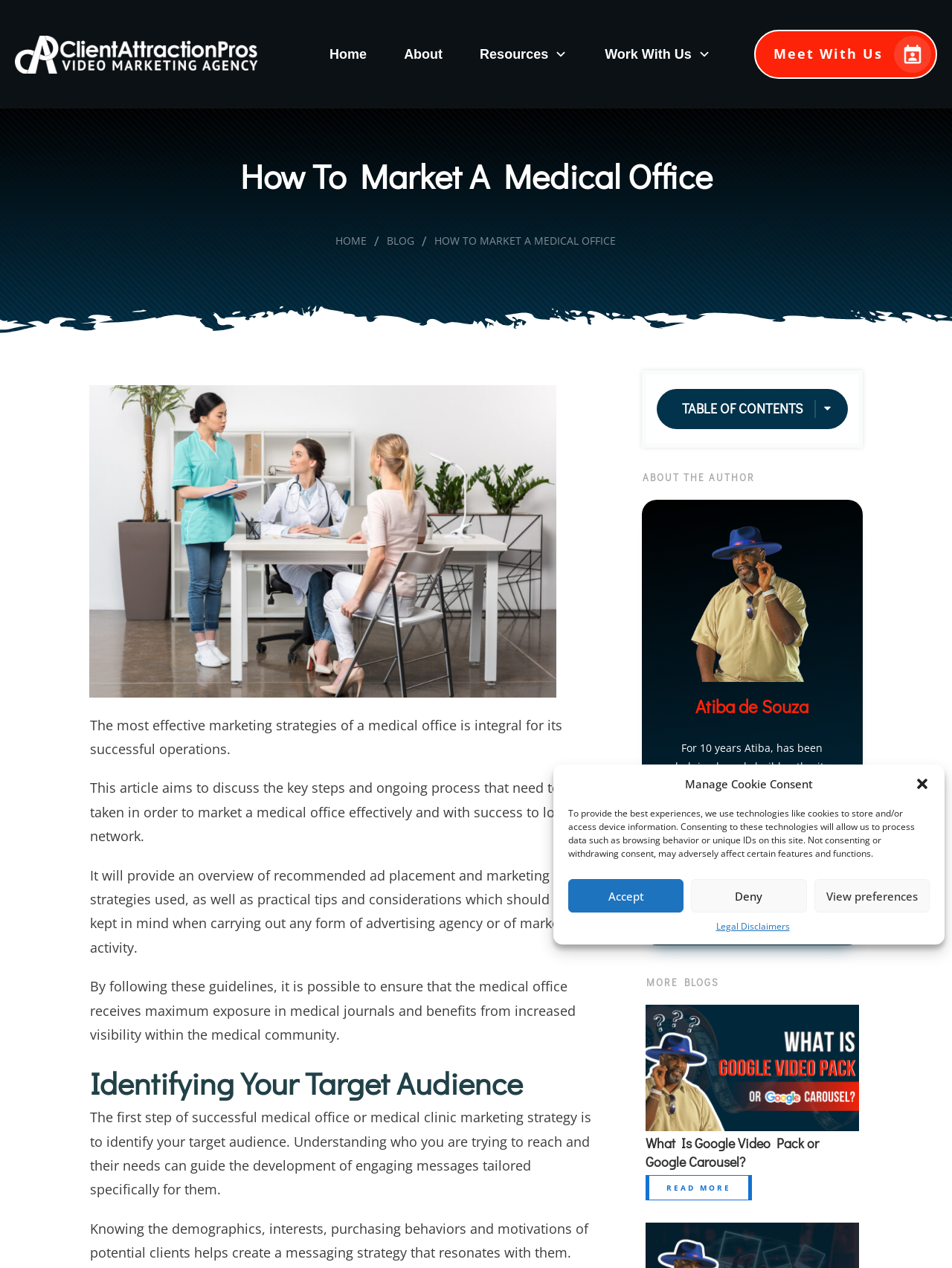What is the topic of the related blog post?
Can you provide a detailed and comprehensive answer to the question?

I found a related blog post with a heading 'What Is Google Video Pack or Google Carousel?' which suggests that the topic is about Google Video Pack or Google Carousel.